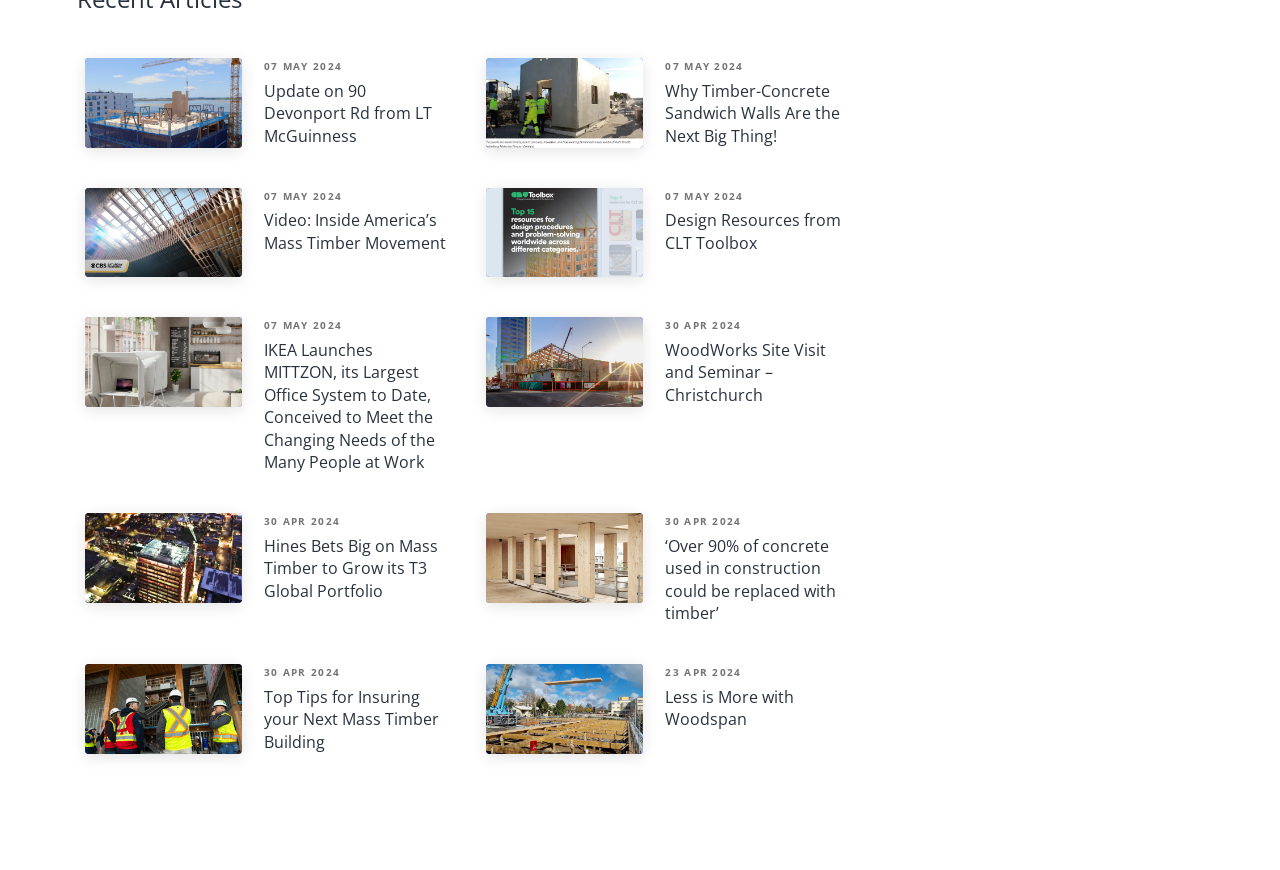Use a single word or phrase to answer the question:
What is the topic of the article with the image of a building?

Mass Timber